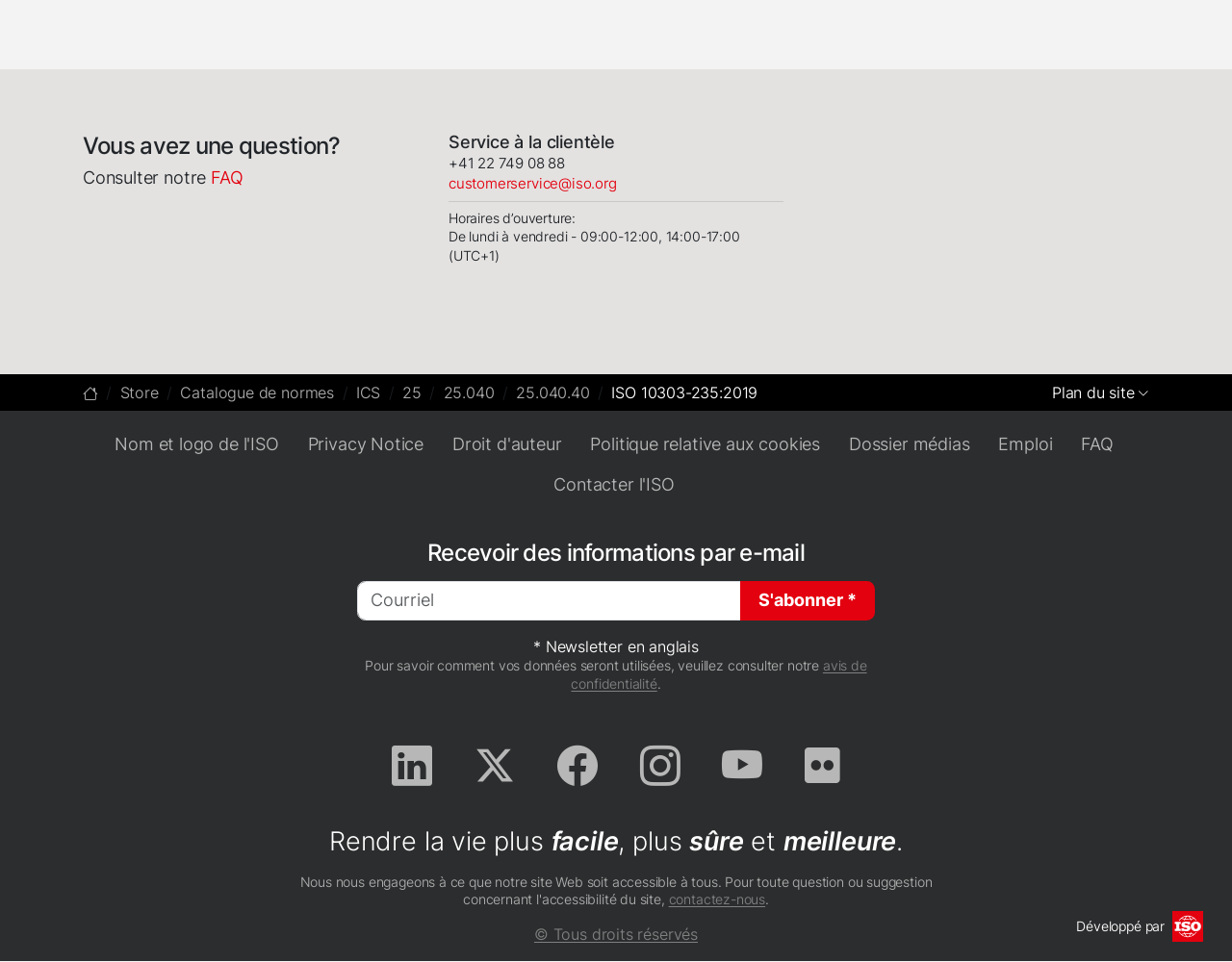What is the language of the newsletter?
Use the image to give a comprehensive and detailed response to the question.

The language of the newsletter can be inferred from the text '* Newsletter en anglais' which is located at the bottom of the webpage. This suggests that the newsletter is in English.